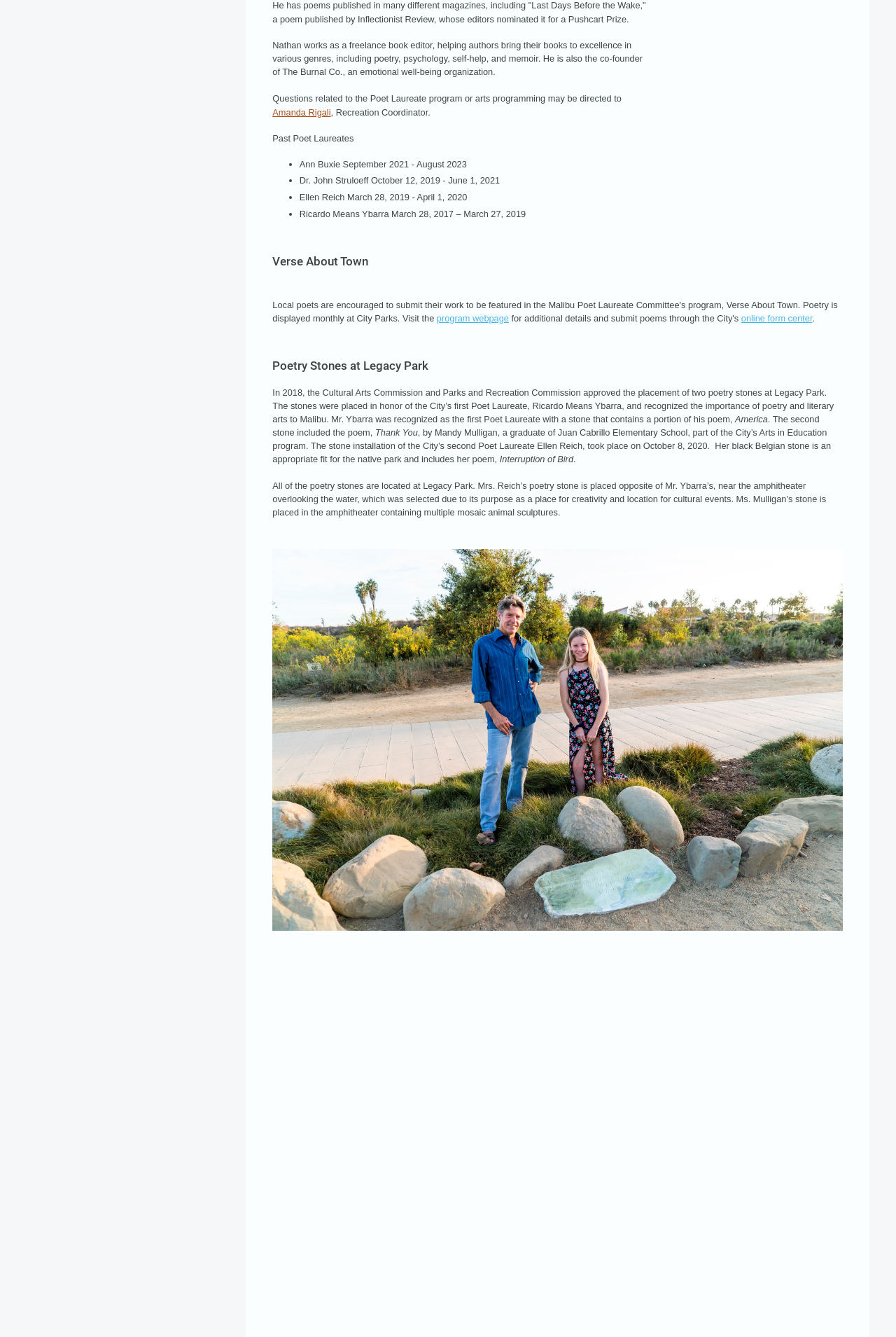Specify the bounding box coordinates of the element's area that should be clicked to execute the given instruction: "Visit the program webpage". The coordinates should be four float numbers between 0 and 1, i.e., [left, top, right, bottom].

[0.487, 0.234, 0.568, 0.242]